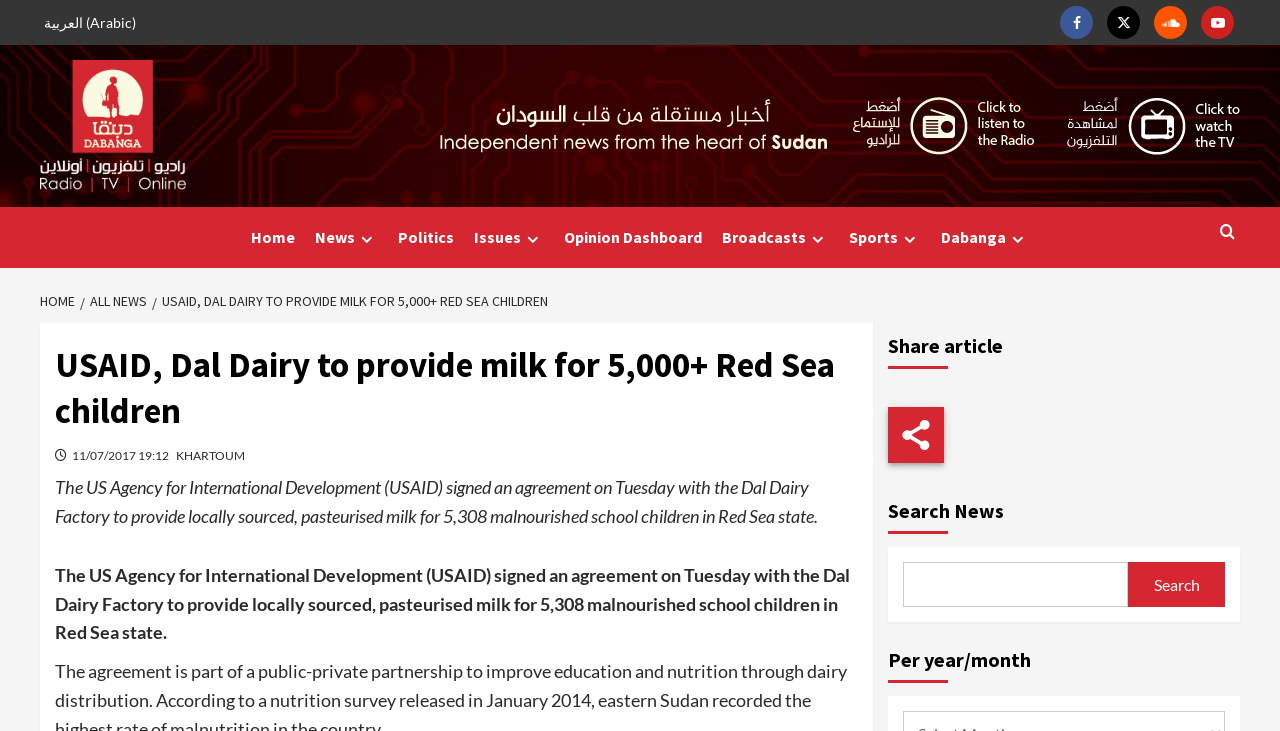Please extract the webpage's main title and generate its text content.

USAID, Dal Dairy to provide milk for 5,000+ Red Sea children